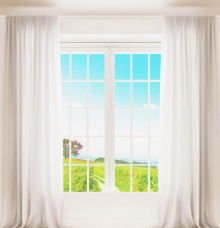What is the purpose of the aluminium window systems?
Based on the image, answer the question with as much detail as possible.

According to the caption, the aluminium window systems 'not only illuminate the interior with natural light but also offer a stunning view of the outdoors', which suggests that their purpose is to provide both illumination and a view.